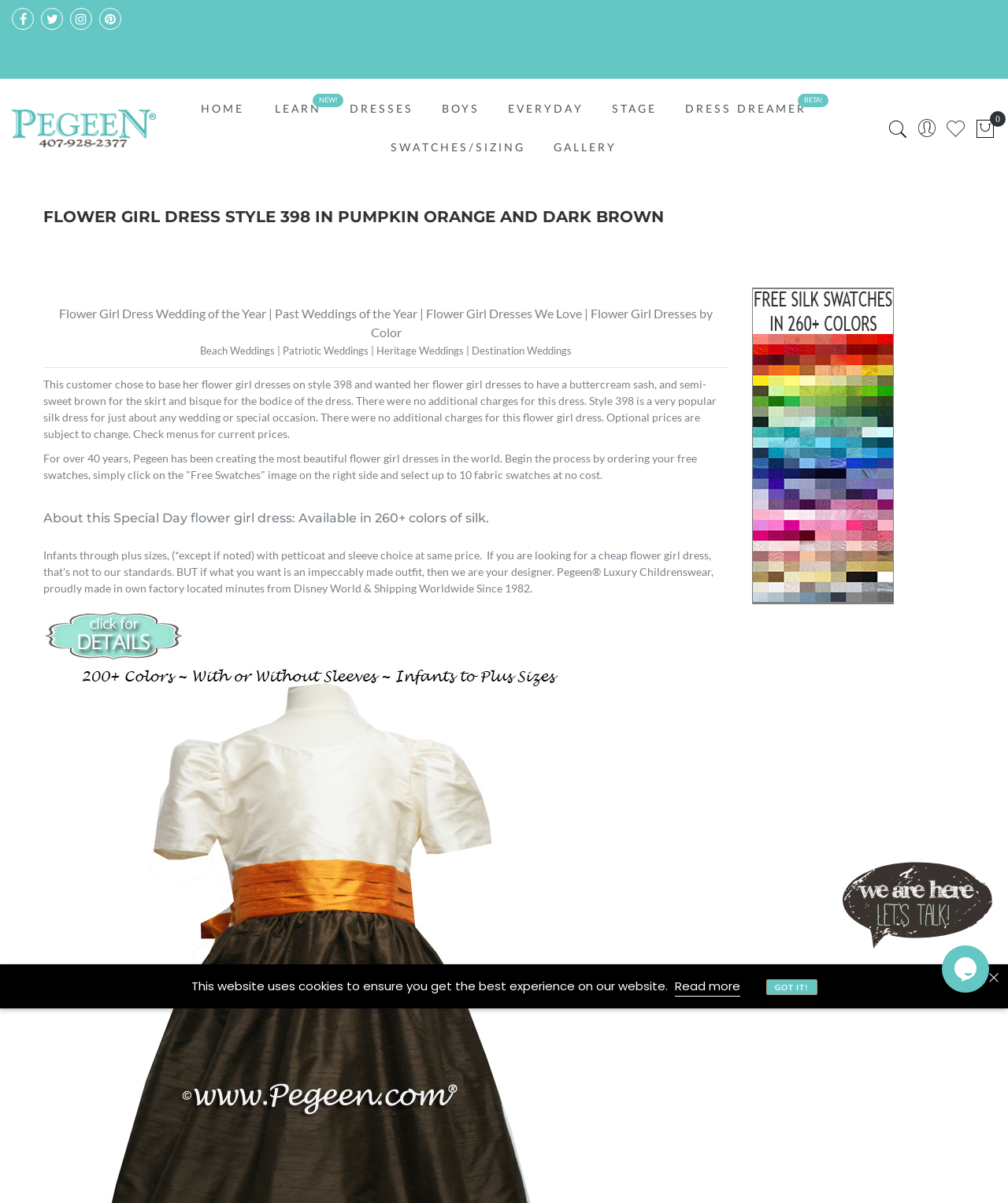Explain the webpage in detail.

This webpage is about a flower girl dress, specifically Style 398 in Pumpkin Orange and semi-Sweet brown, from Pegeen. At the top, there is a navigation bar with several links, including "HOME", "LEARN NEW!", "DRESSES", "BOYS", "EVERYDAY", "STAGE", and "DRESS DREAMER BETA!". Below the navigation bar, there is a heading that displays the title of the webpage.

On the left side of the page, there is a section that describes the flower girl dress, including its features and prices. This section is divided into several paragraphs, with headings and links to more information. There are also several links to related topics, such as "Flower Girl Dress Wedding of the Year", "Past Weddings of the Year", and "Flower Girl Dresses by Color".

On the right side of the page, there is a call-to-action section that encourages visitors to order free swatches and start the process of creating their own flower girl dress. There are also two images, one for "Flower Girl Dress Details" and another for "Order Swatch".

At the bottom of the page, there are two chat widgets, one on the left and one on the right, which allow visitors to interact with the website's customer support team. Additionally, there is a cookie notification at the bottom of the page, which informs visitors that the website uses cookies to ensure the best experience.